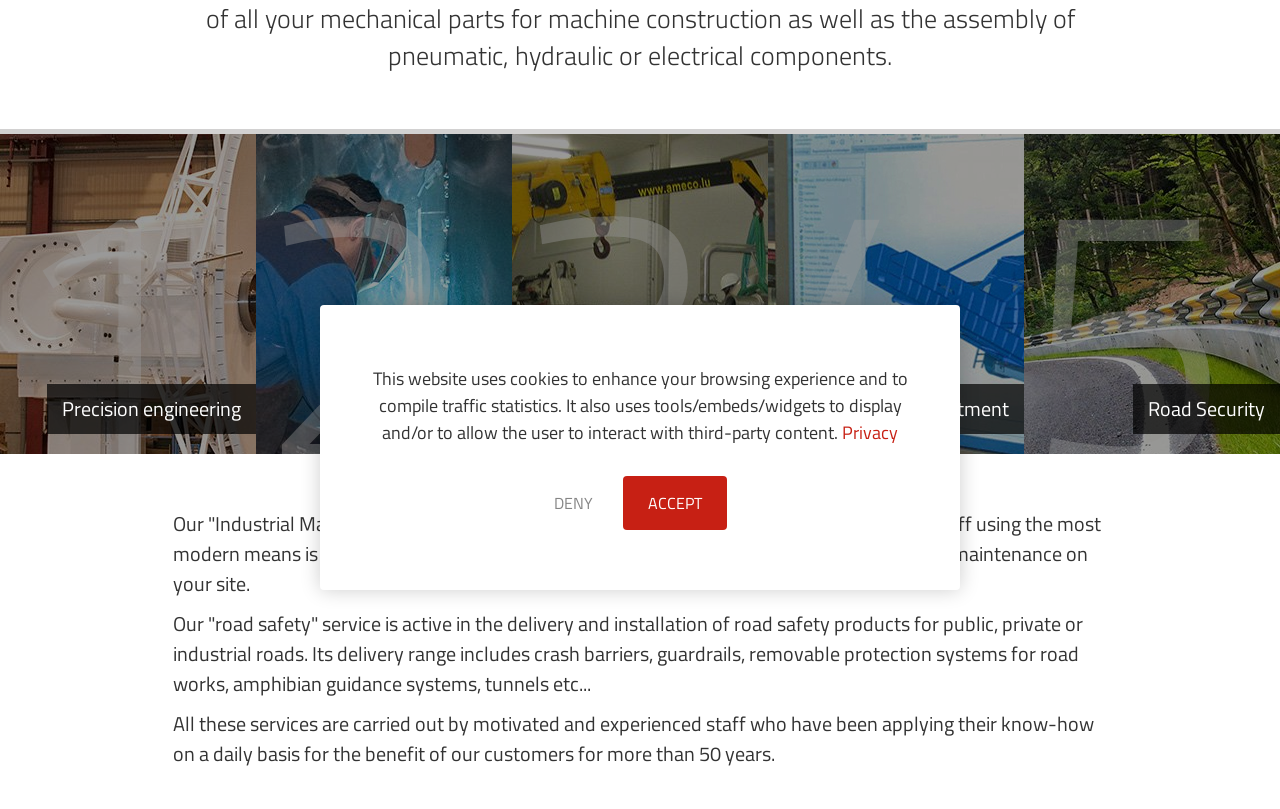Identify and provide the bounding box coordinates of the UI element described: "Accept". The coordinates should be formatted as [left, top, right, bottom], with each number being a float between 0 and 1.

[0.486, 0.588, 0.568, 0.655]